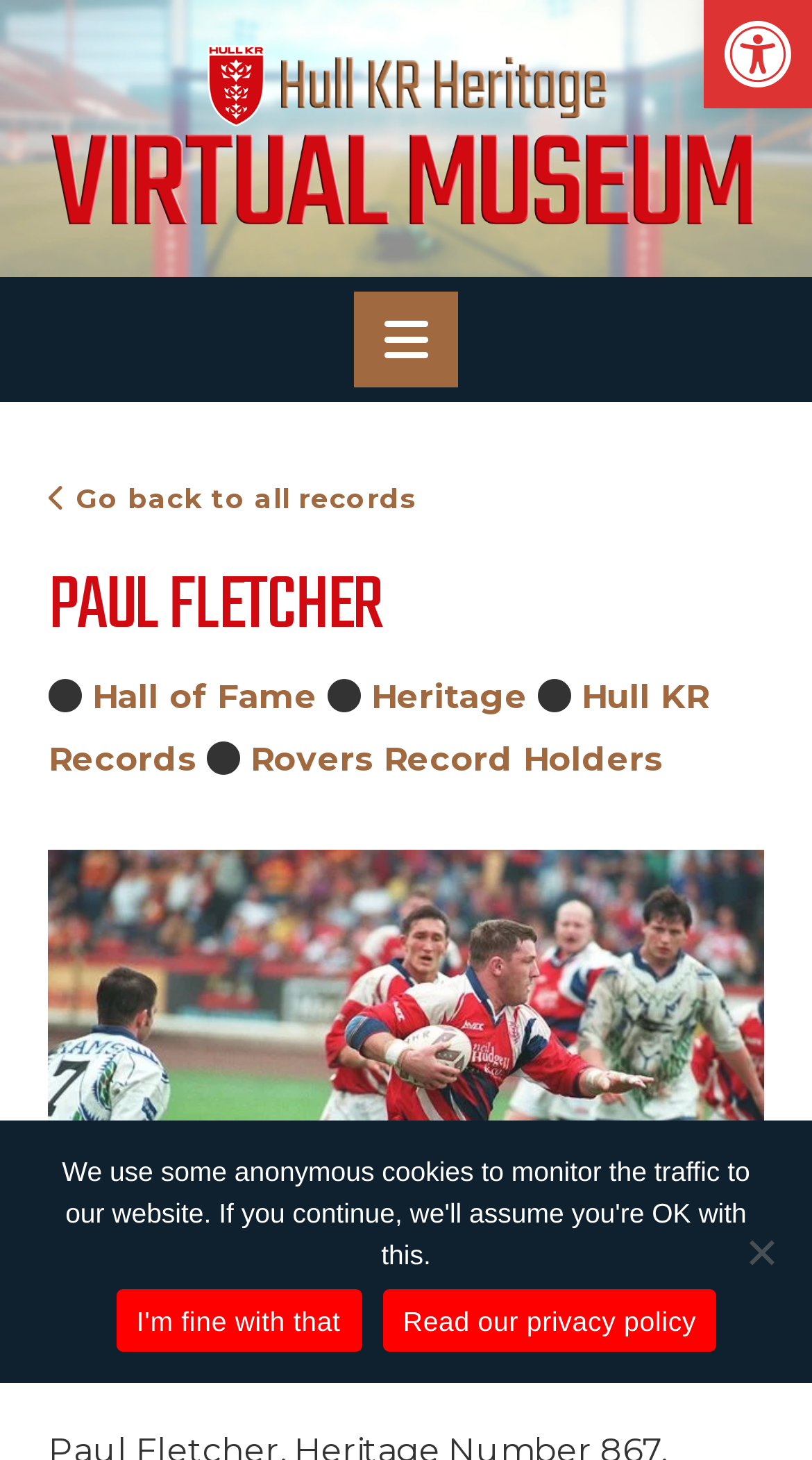Could you indicate the bounding box coordinates of the region to click in order to complete this instruction: "View Hall of Fame".

[0.114, 0.464, 0.391, 0.491]